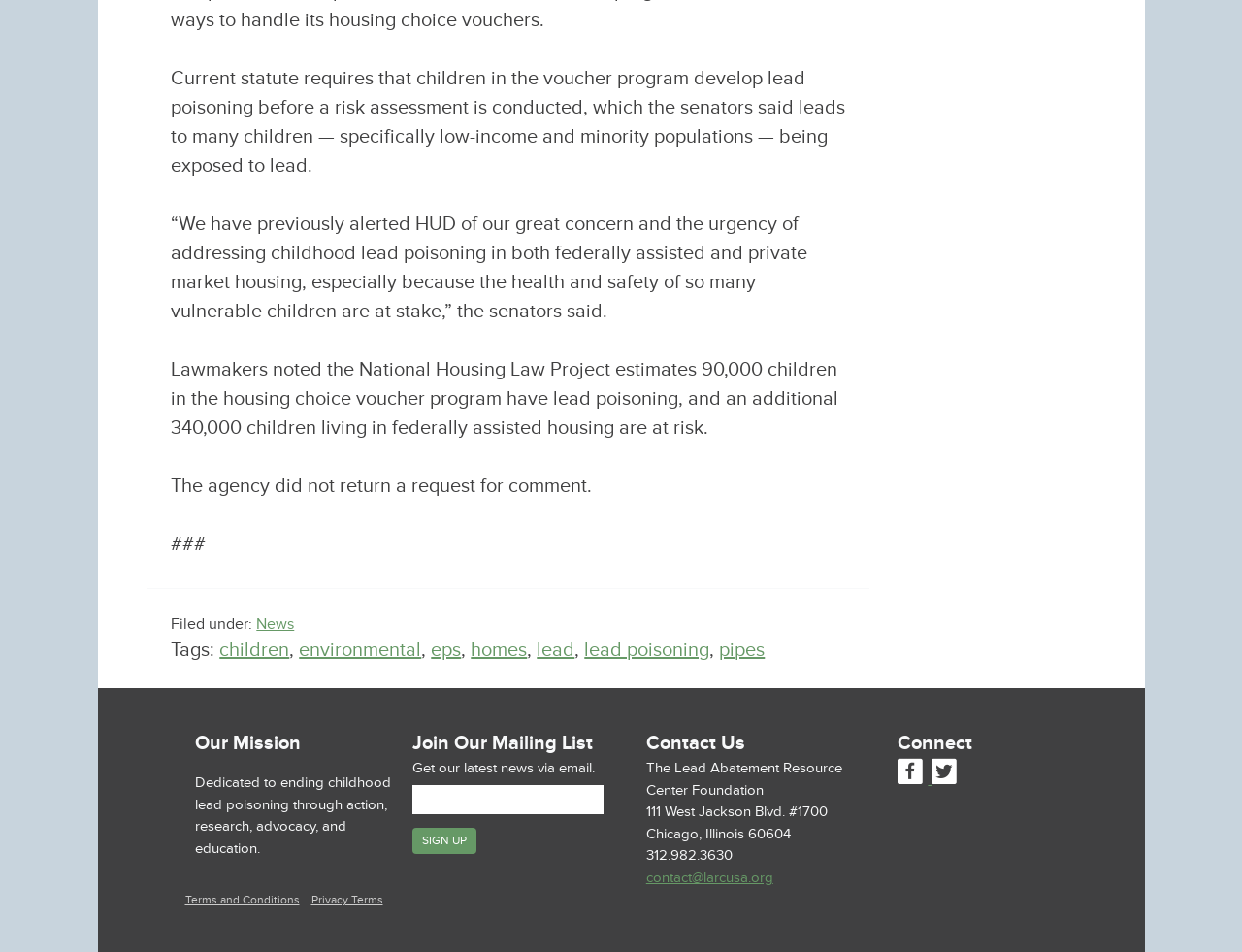Show the bounding box coordinates for the HTML element as described: "lead poisoning".

[0.471, 0.671, 0.571, 0.696]